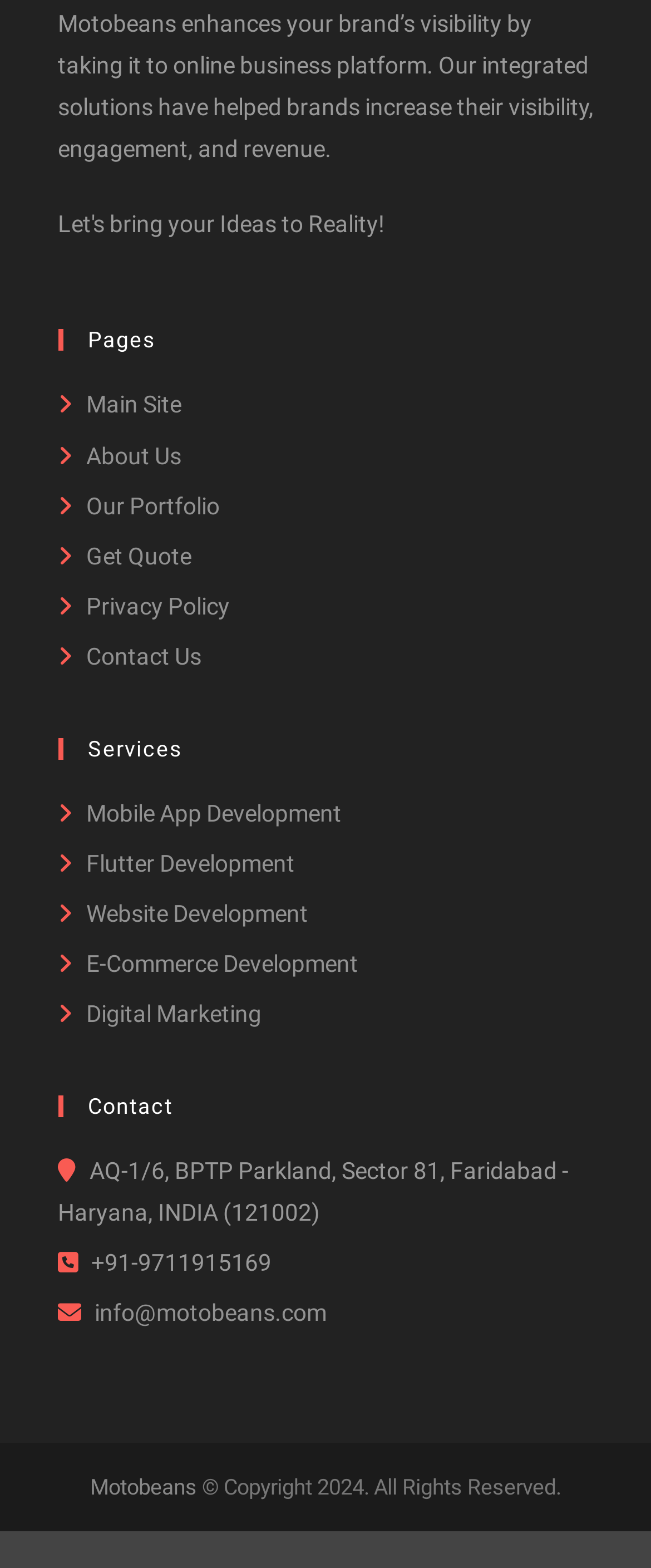Give a one-word or short-phrase answer to the following question: 
How many services are listed?

6